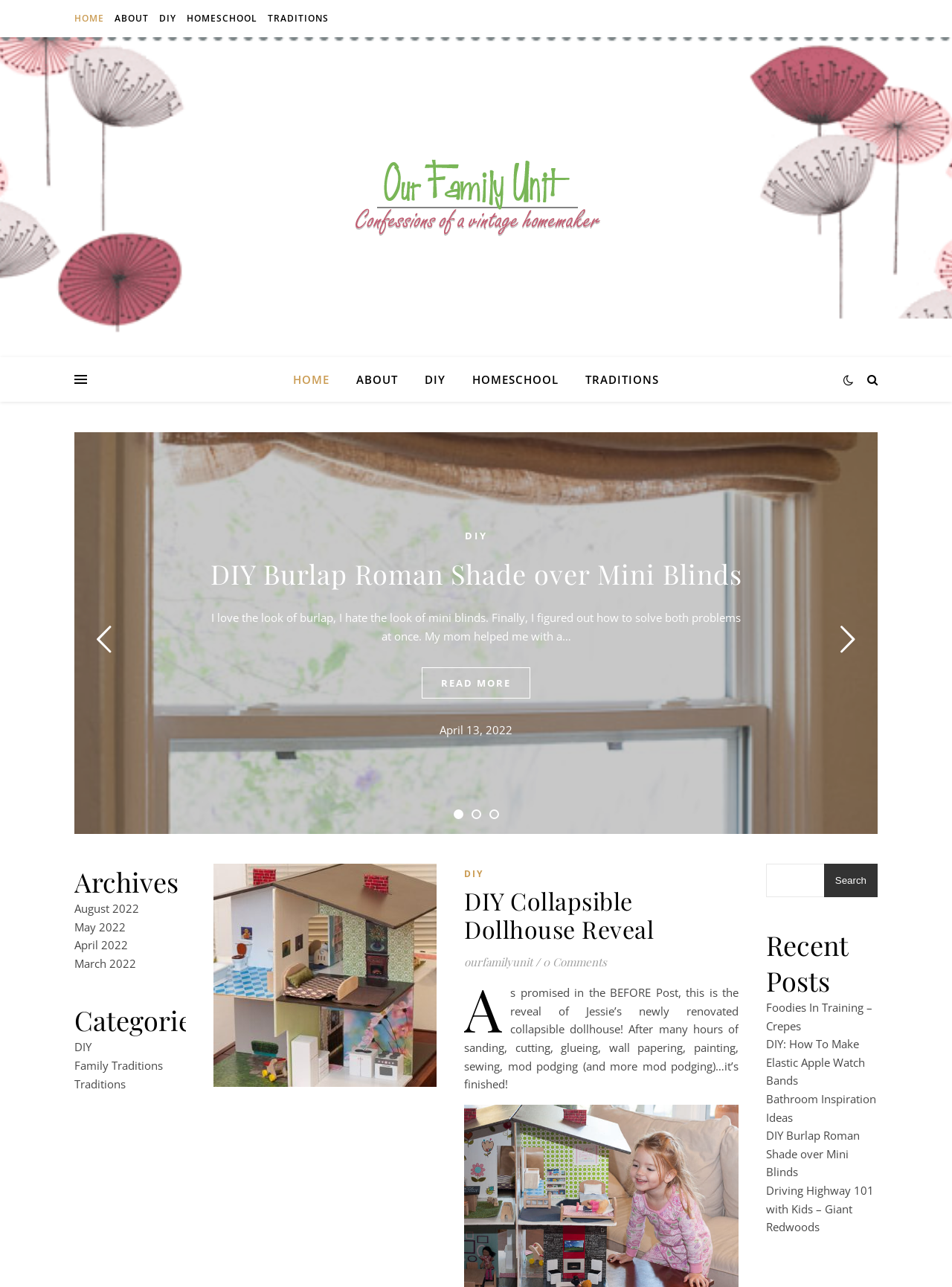Provide a brief response to the question using a single word or phrase: 
What is the date of the post 'DIY Burlap Roman Shade over Mini Blinds'?

April 13, 2022